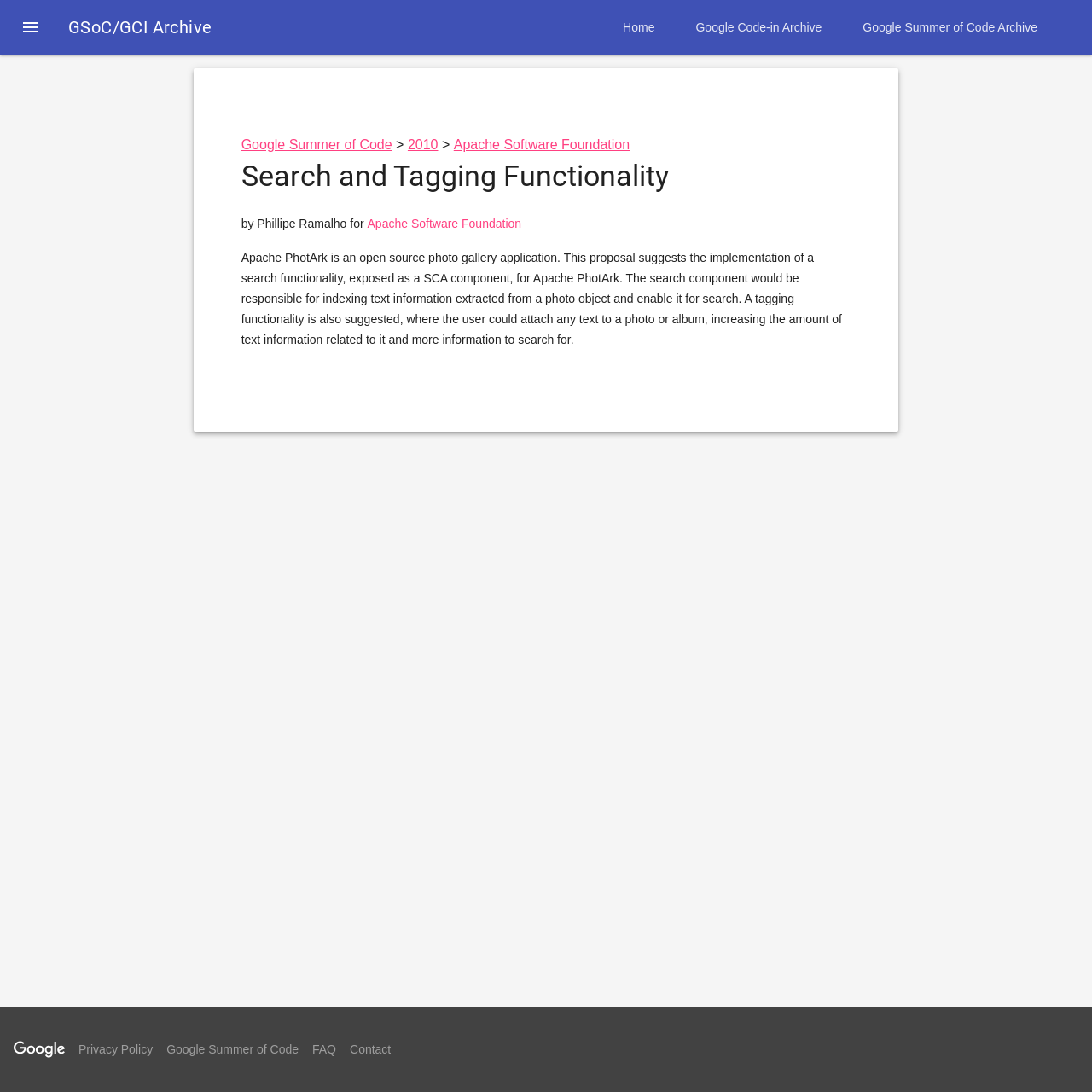Please find the bounding box coordinates of the element's region to be clicked to carry out this instruction: "Read the Privacy Policy".

[0.072, 0.955, 0.14, 0.967]